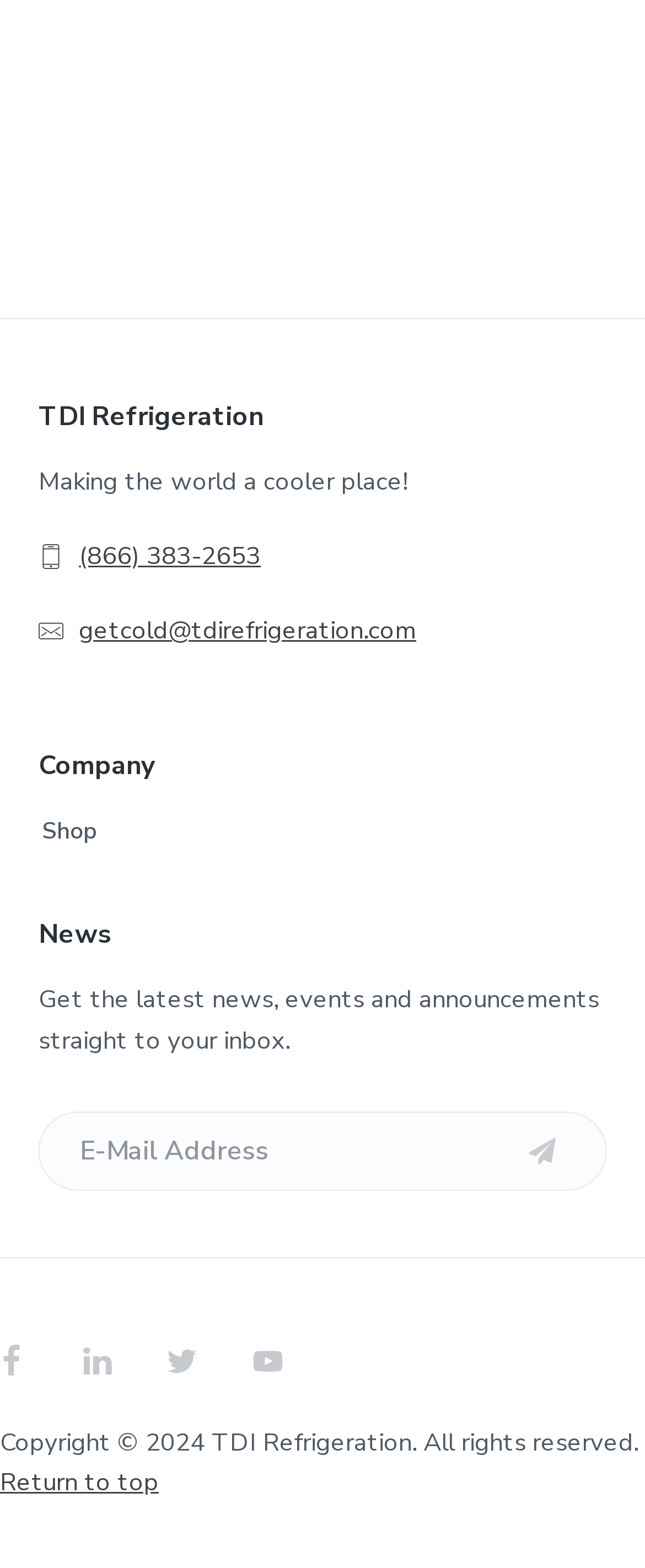Please provide the bounding box coordinates for the UI element as described: "Twitter". The coordinates must be four floats between 0 and 1, represented as [left, top, right, bottom].

[0.231, 0.847, 0.333, 0.889]